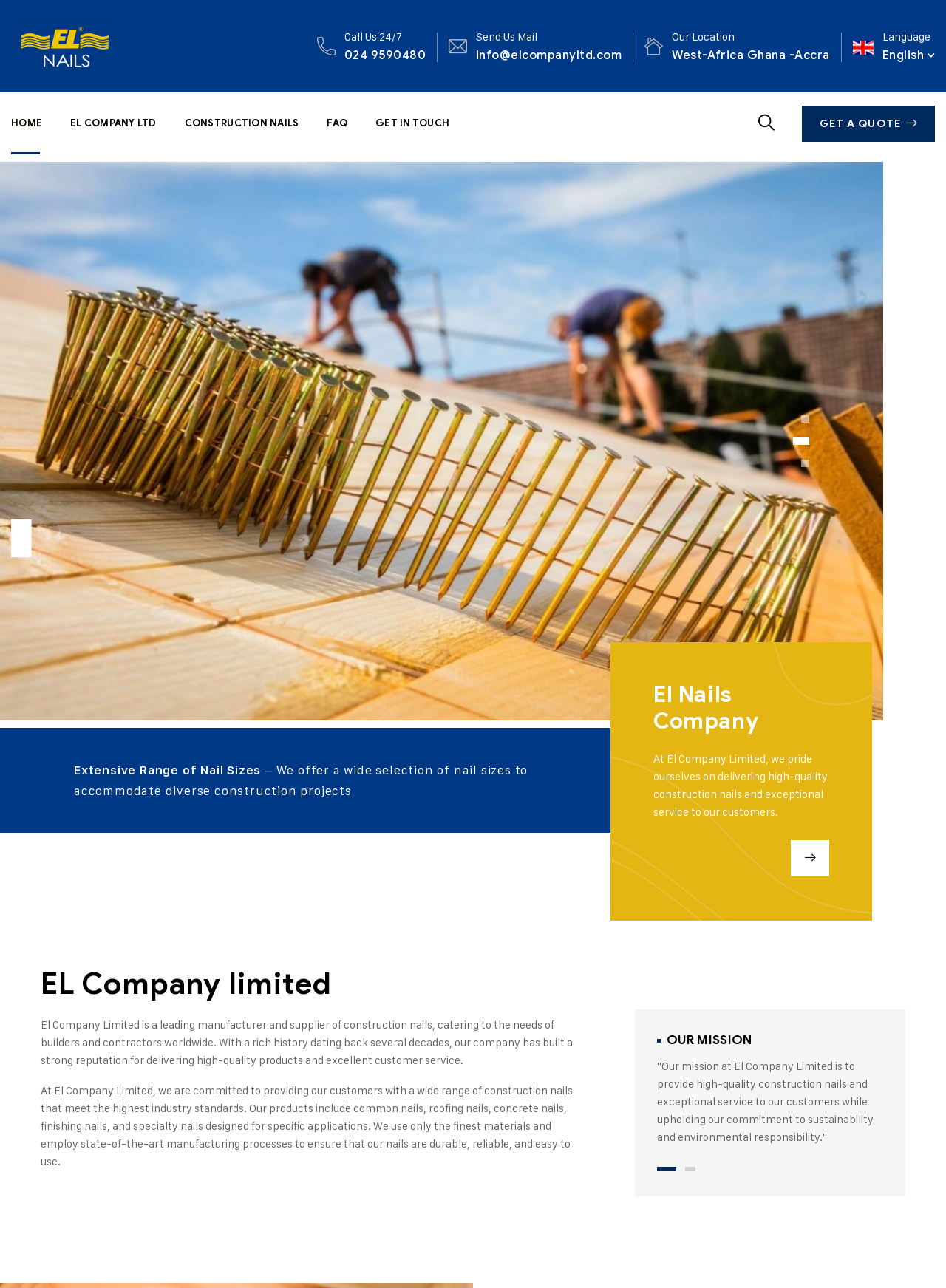Determine the bounding box coordinates of the clickable element necessary to fulfill the instruction: "Call the phone number". Provide the coordinates as four float numbers within the 0 to 1 range, i.e., [left, top, right, bottom].

[0.364, 0.037, 0.45, 0.048]